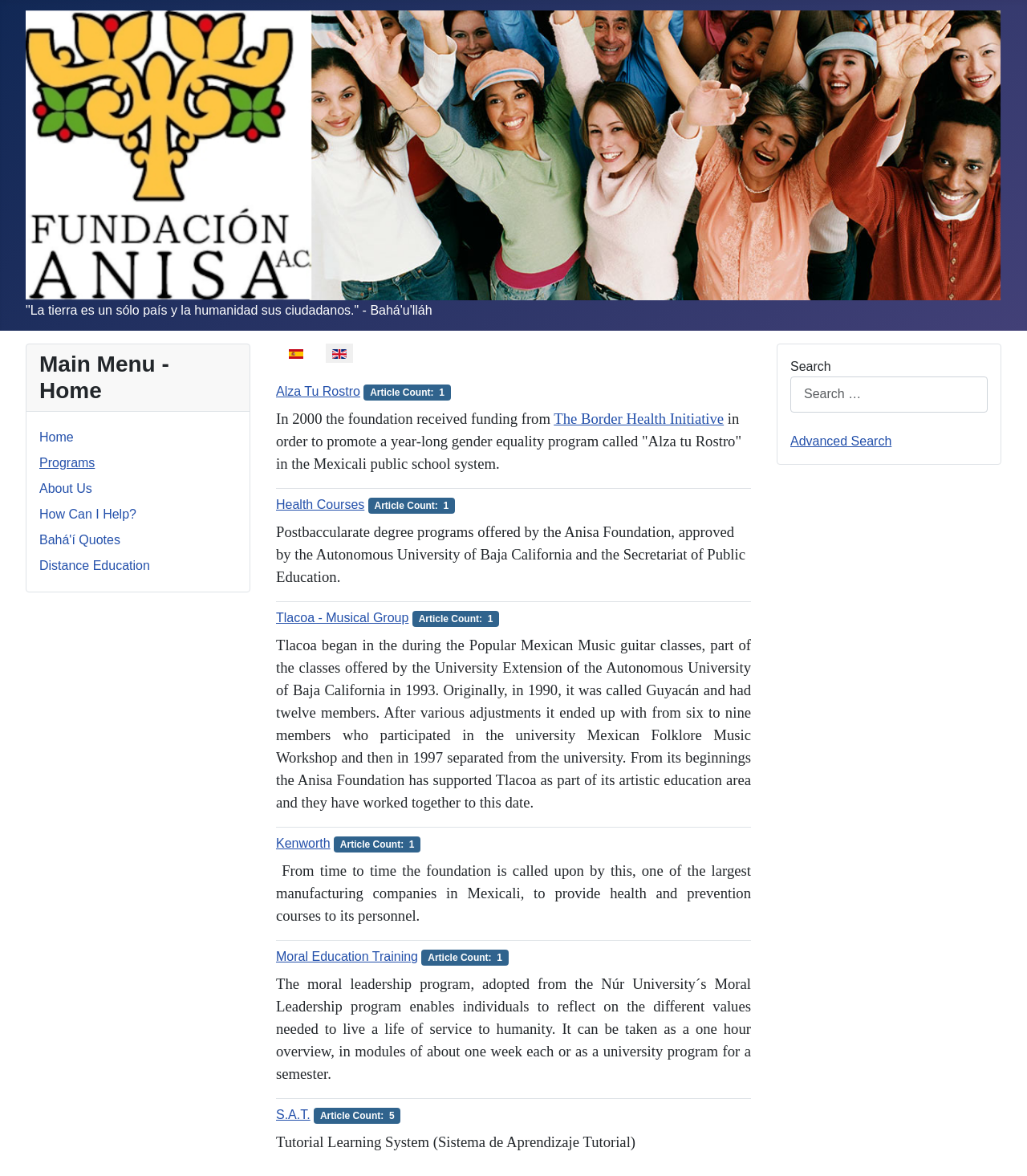What is the name of the musical group supported by the Anisa Foundation?
From the image, respond with a single word or phrase.

Tlacoa